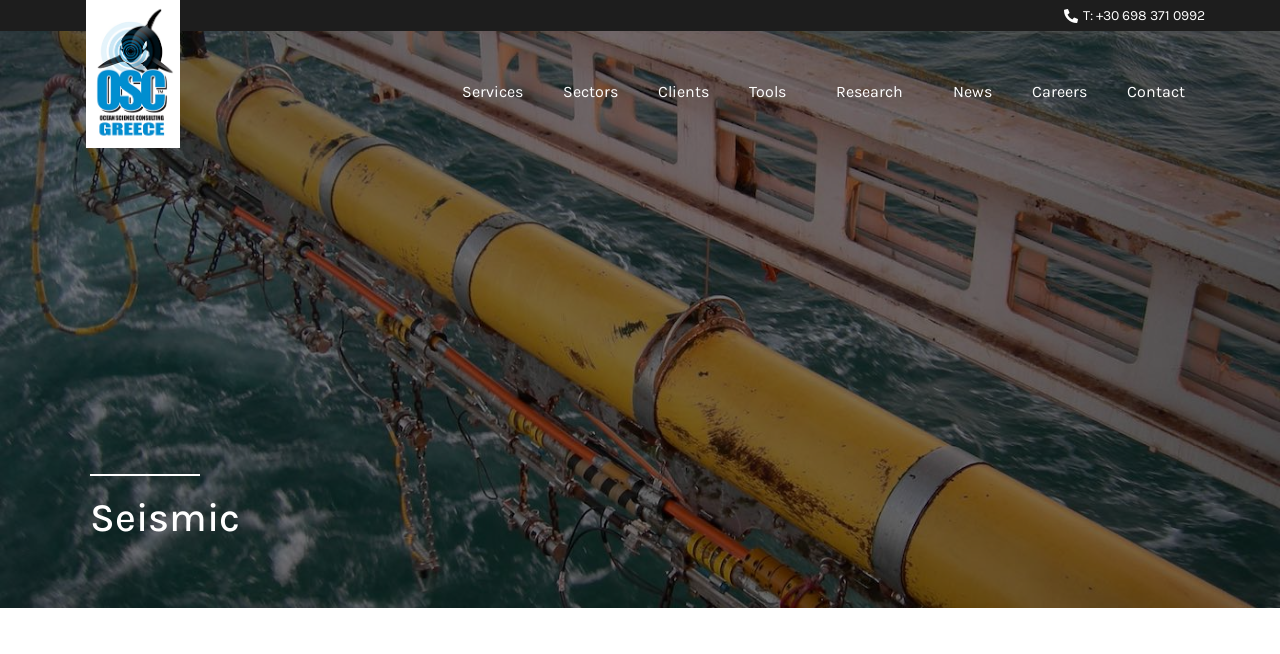Please answer the following question using a single word or phrase: 
What is the company name?

Ocean Science Consulting Greece (OSC-GR) Ltd